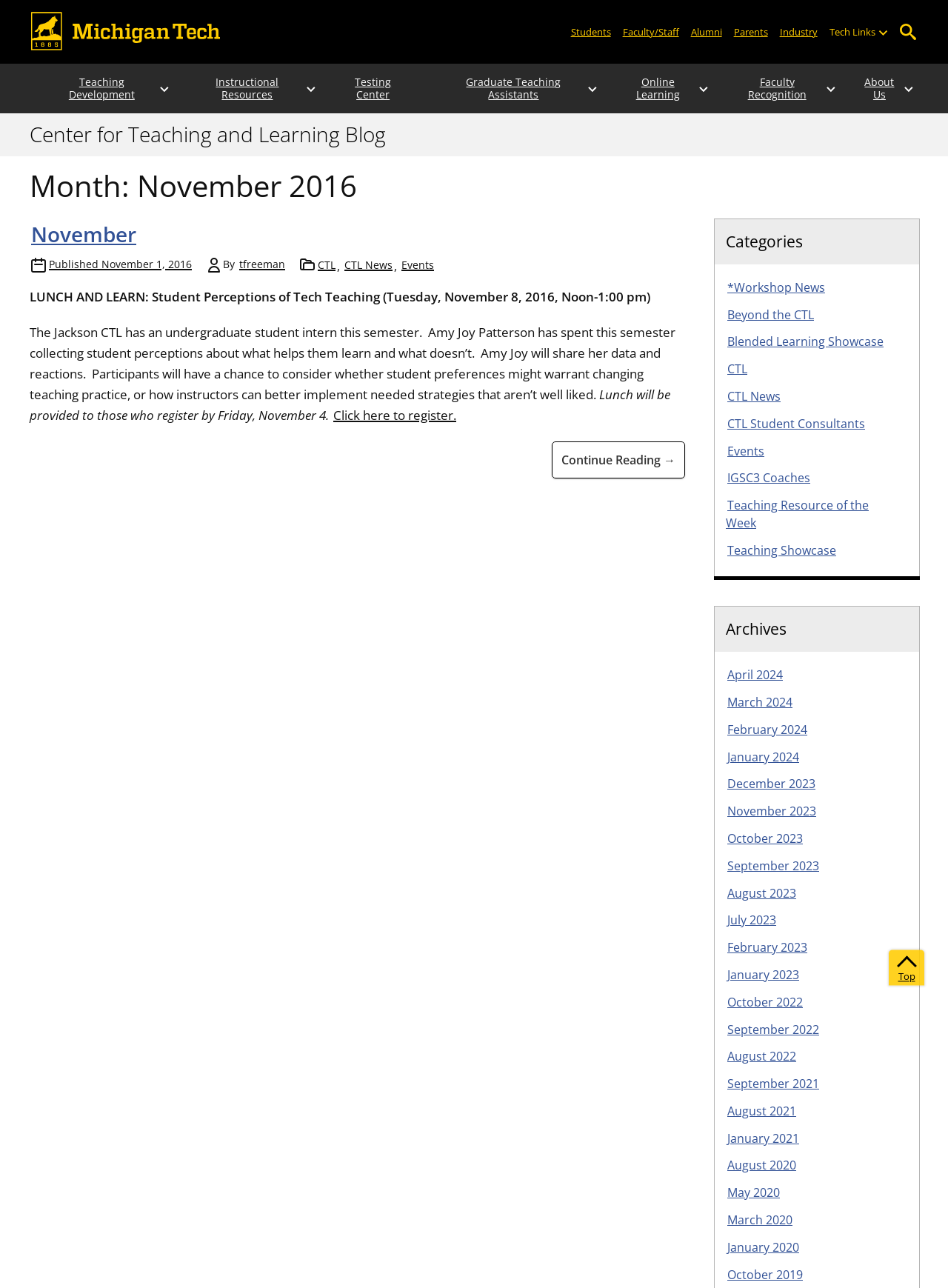Summarize the webpage with intricate details.

This webpage is the Center for Teaching and Learning Blog, specifically showcasing posts from November 2016. At the top left, there is a Michigan Tech Logo, which is an image link. To the right of the logo, there is a list of audiences, including Students, Faculty/Staff, Alumni, Parents, and Industry, each with a corresponding link. Below the audiences list, there is a "Tech Links" static text and an "Open sub-menu" button.

On the top right, there is a search button. Below the search button, there is a main navigation list, which includes links to Teaching Development, Instructional Resources, Testing Center, Graduate Teaching Assistants, Online Learning, Faculty Recognition, and About Us, each with a corresponding "Open sub-menu" button.

The main content of the webpage is a blog post titled "Month: November 2016". The post has a heading "November" and a link to the month. Below the heading, there is a published date and time, followed by the author's name, "tfreeman". The post is categorized under CTL, CTL News, and Events.

The post's content is about a "LUNCH AND LEARN" event, which discusses student perceptions of tech teaching. The event details, including the date, time, and location, are provided. There is also a registration link for the event.

Below the post's content, there are links to categories, including Workshop News, Beyond the CTL, Blended Learning Showcase, and more. There is also an "Archives" section, which lists links to previous months and years, from April 2024 to October 2019.

Overall, the webpage is a blog post from the Center for Teaching and Learning, showcasing an event from November 2016, with links to related categories and archives.